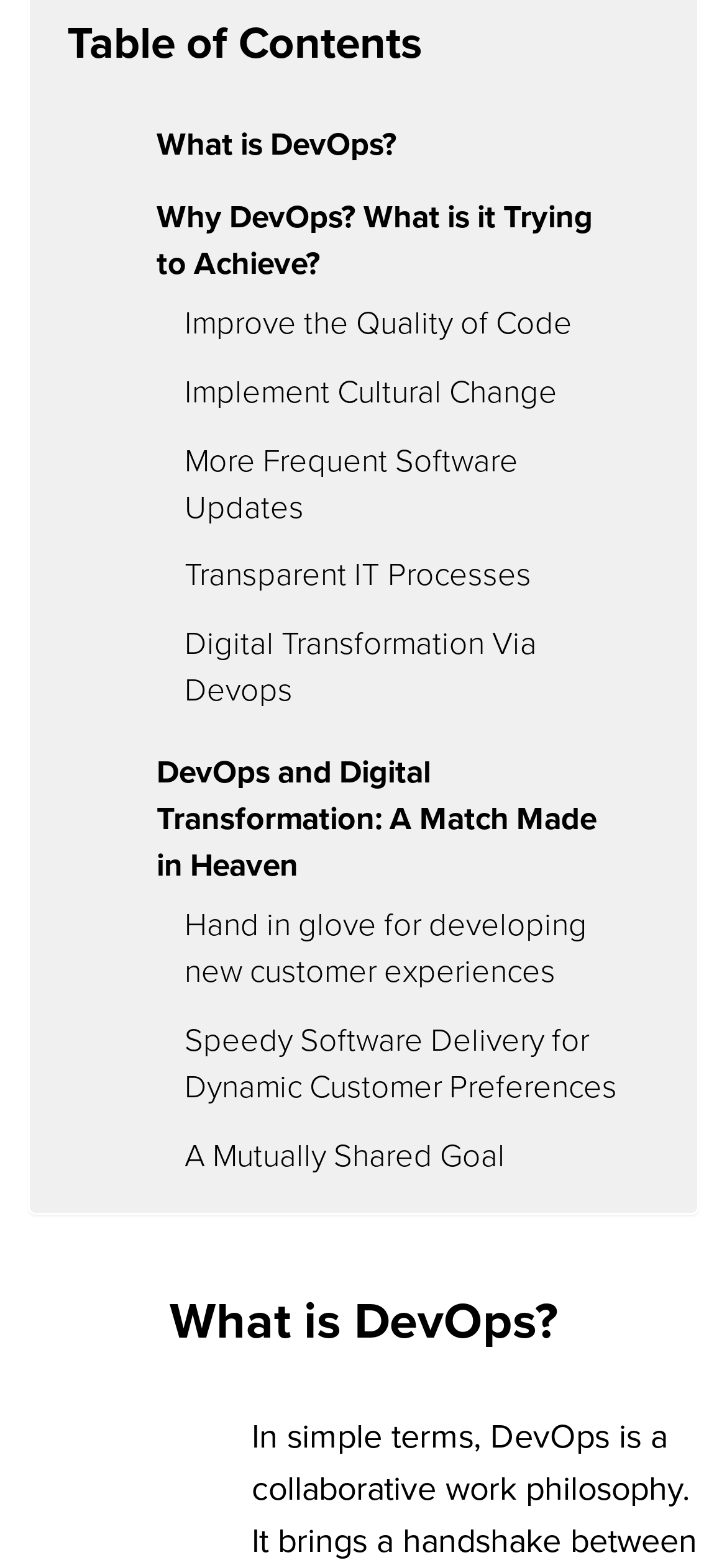Extract the bounding box of the UI element described as: "Implement Cultural Change".

[0.254, 0.235, 0.767, 0.265]